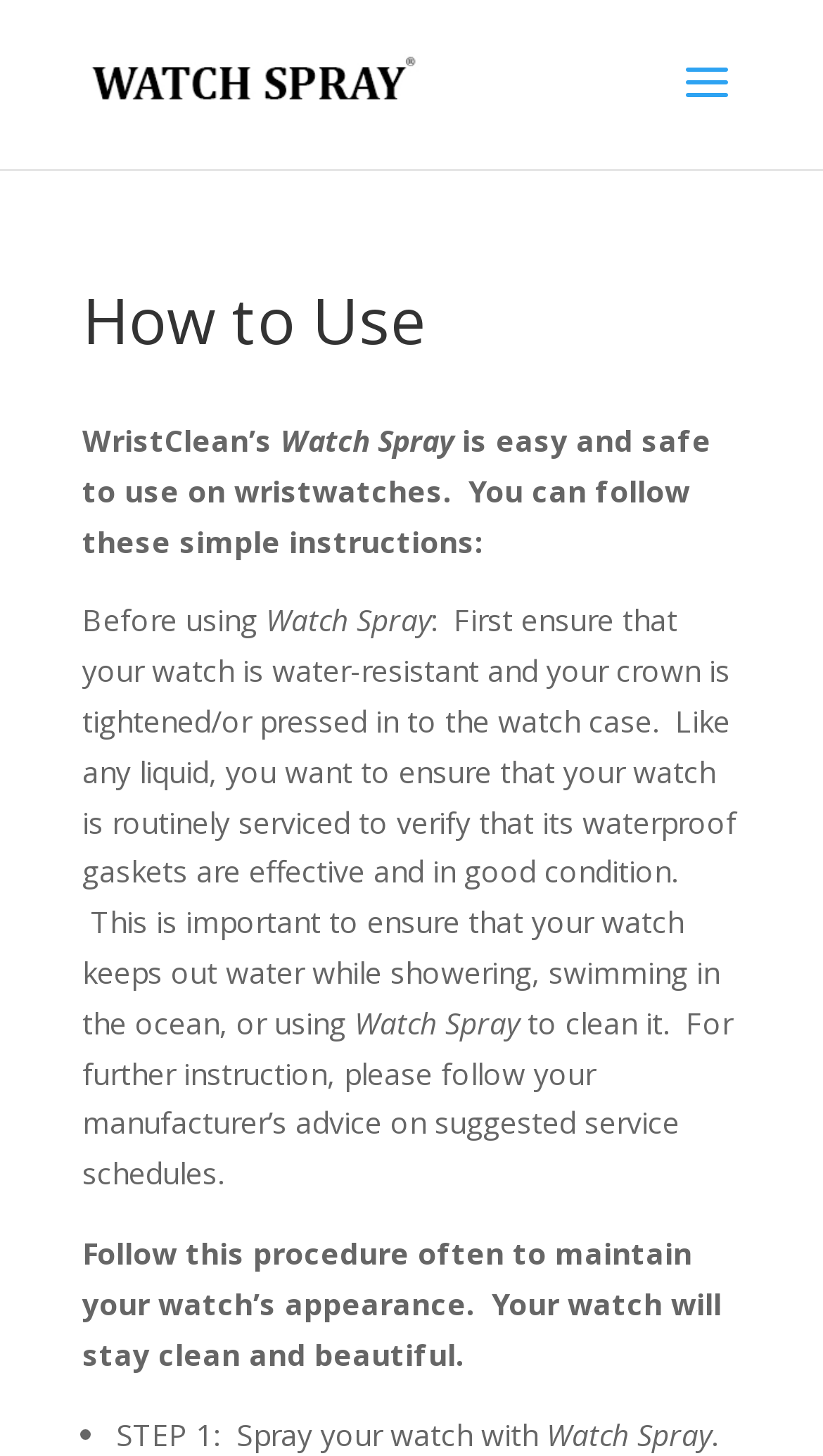Look at the image and give a detailed response to the following question: What is the first step in using Watch Spray?

The webpage provides a step-by-step guide on how to use Watch Spray, and the first step is to 'Spray your watch with Watch Spray', as mentioned in the static text element with the label 'STEP 1'.